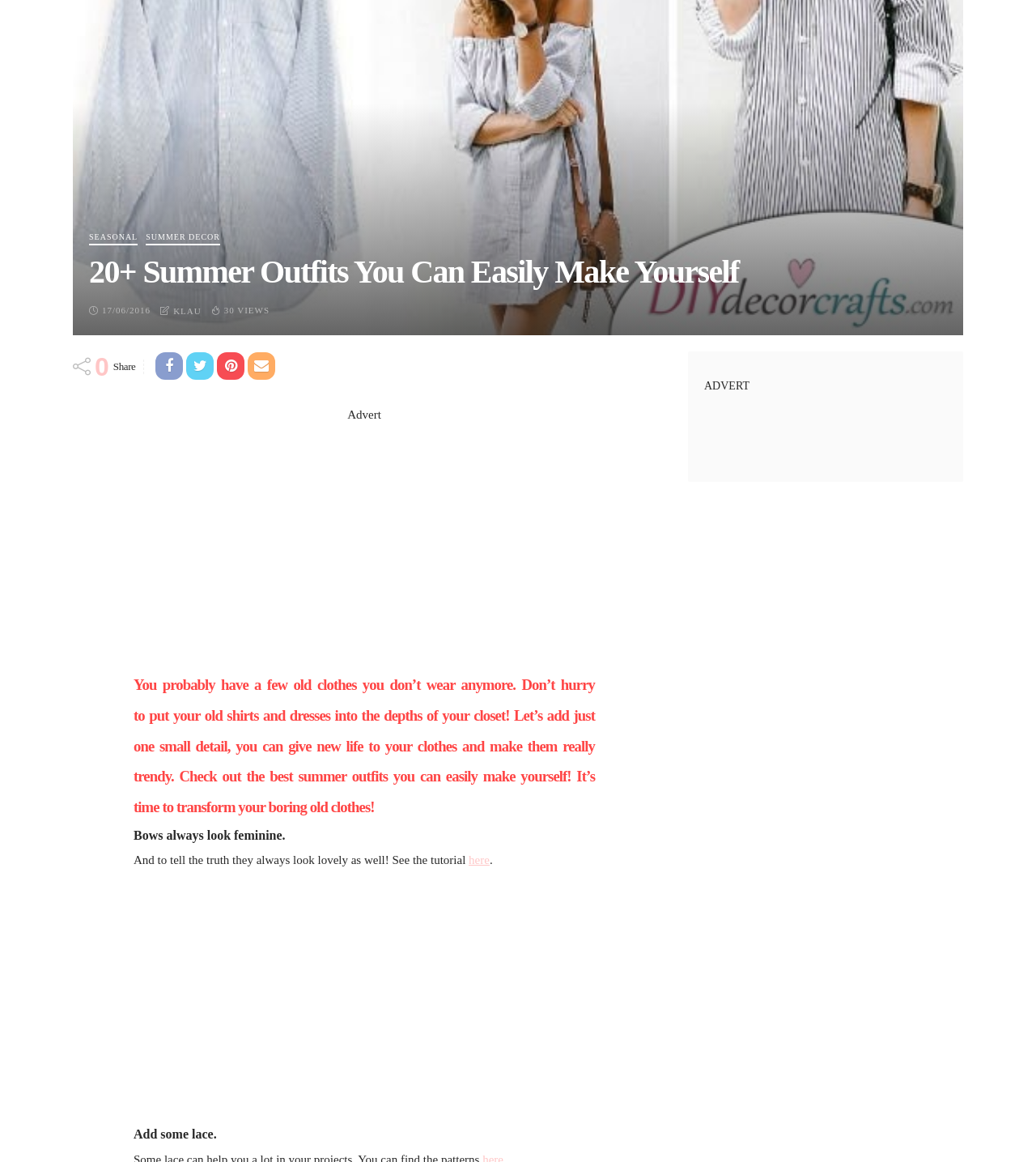Determine the bounding box coordinates for the UI element described. Format the coordinates as (top-left x, top-left y, bottom-right x, bottom-right y) and ensure all values are between 0 and 1. Element description: Klau

[0.167, 0.26, 0.194, 0.274]